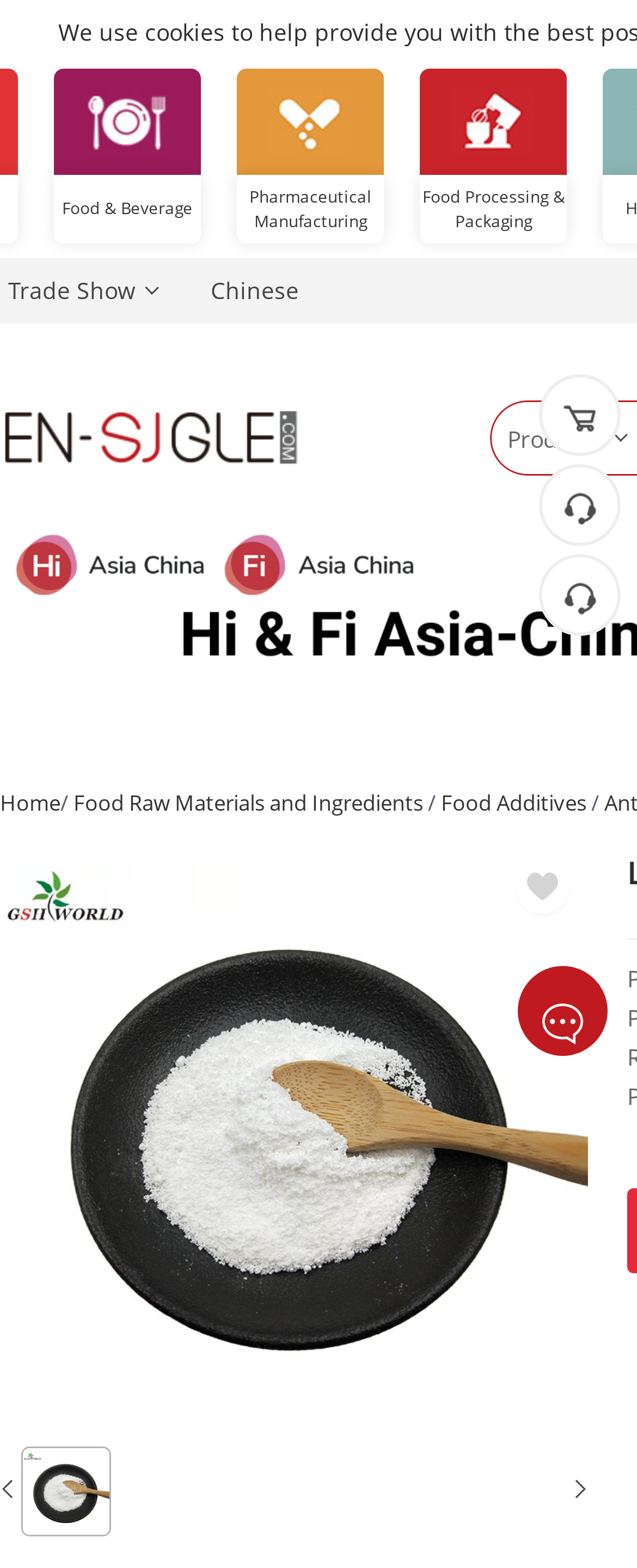Provide a thorough summary of the webpage.

The webpage appears to be a product information page for L-Glutathione Oxidized, providing detailed descriptions, prices, and wholesale information. At the top, there are three links with corresponding images: "Food & Beverage", "Pharmaceutical Manufacturing", and "Food Processing & Packaging", which are likely categories or industries related to the product.

Below these links, there is a section with a link to "Trade Show" and another link to "Chinese", which may be related to events or language options. Next to these links, there is an image with no descriptive text.

On the left side of the page, there is a navigation menu with links to "Home", "Food Raw Materials and Ingredients", and "Food Additives", separated by forward slashes. These links are likely part of a breadcrumb trail or a categorization system.

The main content area of the page features a large image of L-Glutathione Oxidized, accompanied by a group of smaller images and text describing the product. There are also buttons to navigate through the product images, labeled "Previous slide" and "Next slide", although the "Next slide" button is currently disabled.

At the bottom of the page, there are several links with corresponding images, which may be related to suppliers or manufacturers of the product. There is also a single image with no descriptive text.

Overall, the webpage appears to be a product information page with a focus on providing detailed descriptions, prices, and wholesale information for L-Glutathione Oxidized, along with related categories, navigation, and supplier information.